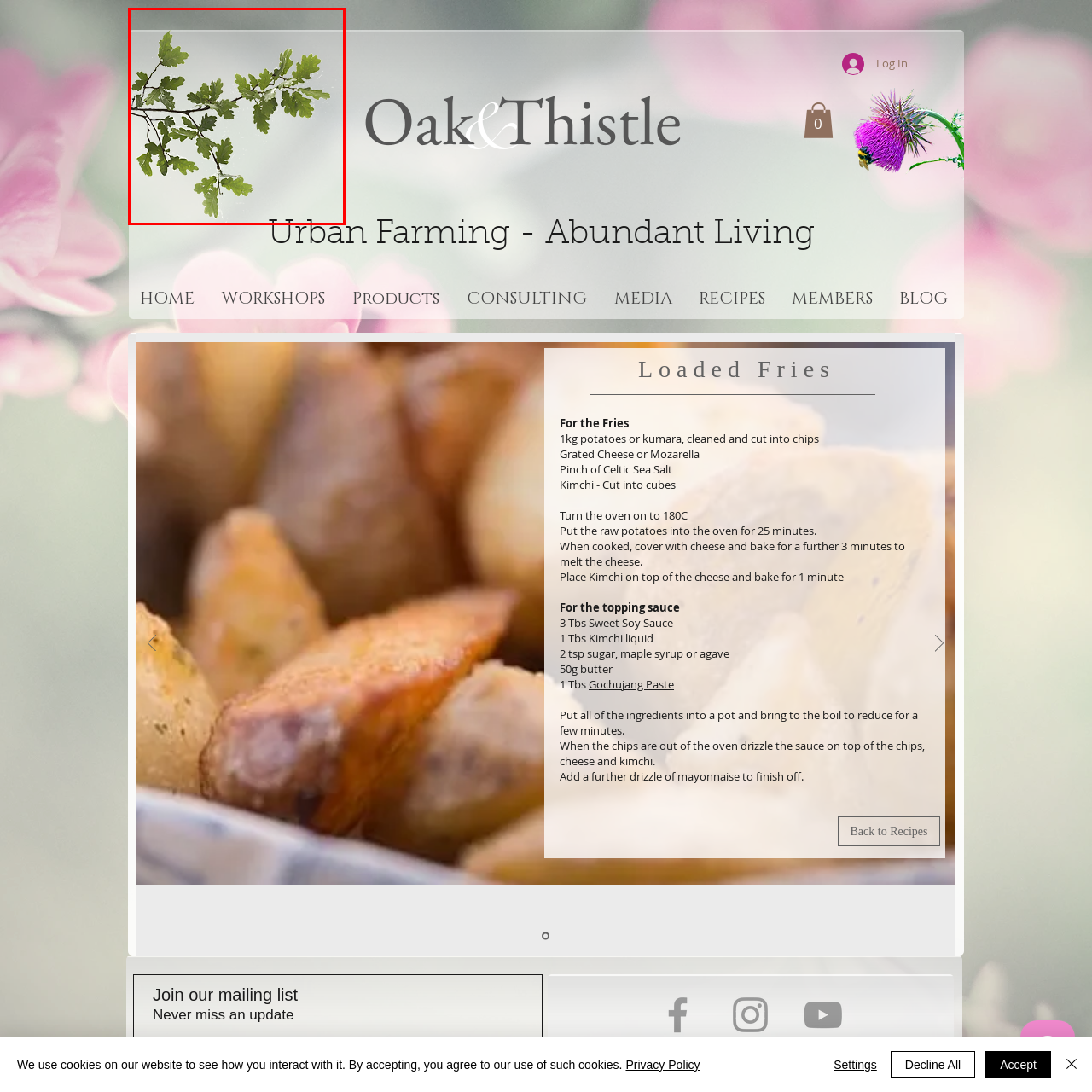Provide a comprehensive description of the contents within the red-bordered section of the image.

The image showcases a delicate branch of an oak tree adorned with lush green leaves. The foliage is vibrant, with a rich texture that suggests the freshness of spring or early summer. Set against a softly blurred background, the leaves are highlighted, emphasizing their intricate shapes and the interplay of light and shadow. Below the branch, a minimalist caption hints at the theme, reinforcing the natural beauty and significance of the oak tree in the context of the site, which emphasizes sustainable practices and a connection with nature.